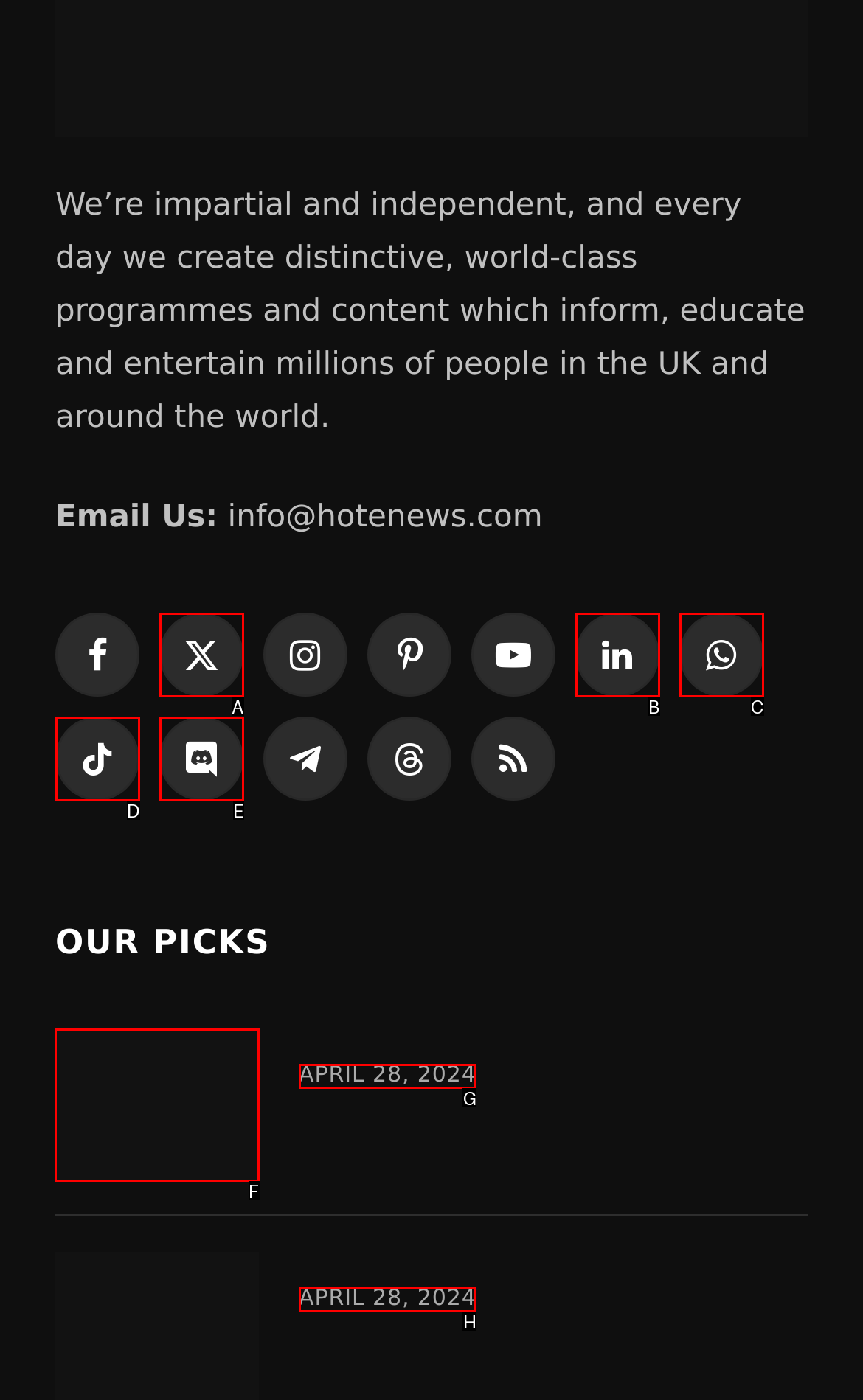Tell me which letter corresponds to the UI element that will allow you to View article. Answer with the letter directly.

F